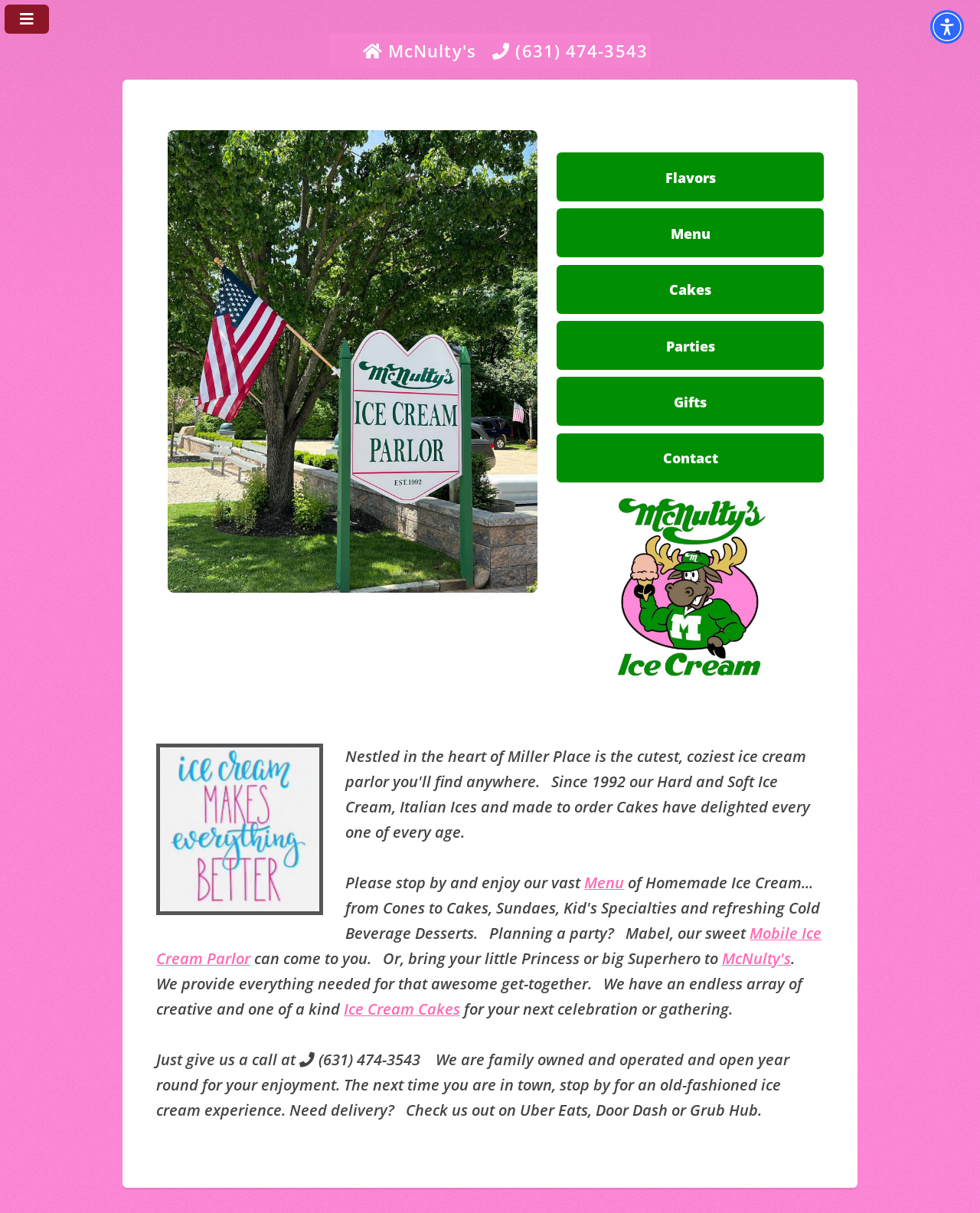What is the phone number of McNulty's Ice Cream?
Using the information from the image, give a concise answer in one word or a short phrase.

(631) 474-3543